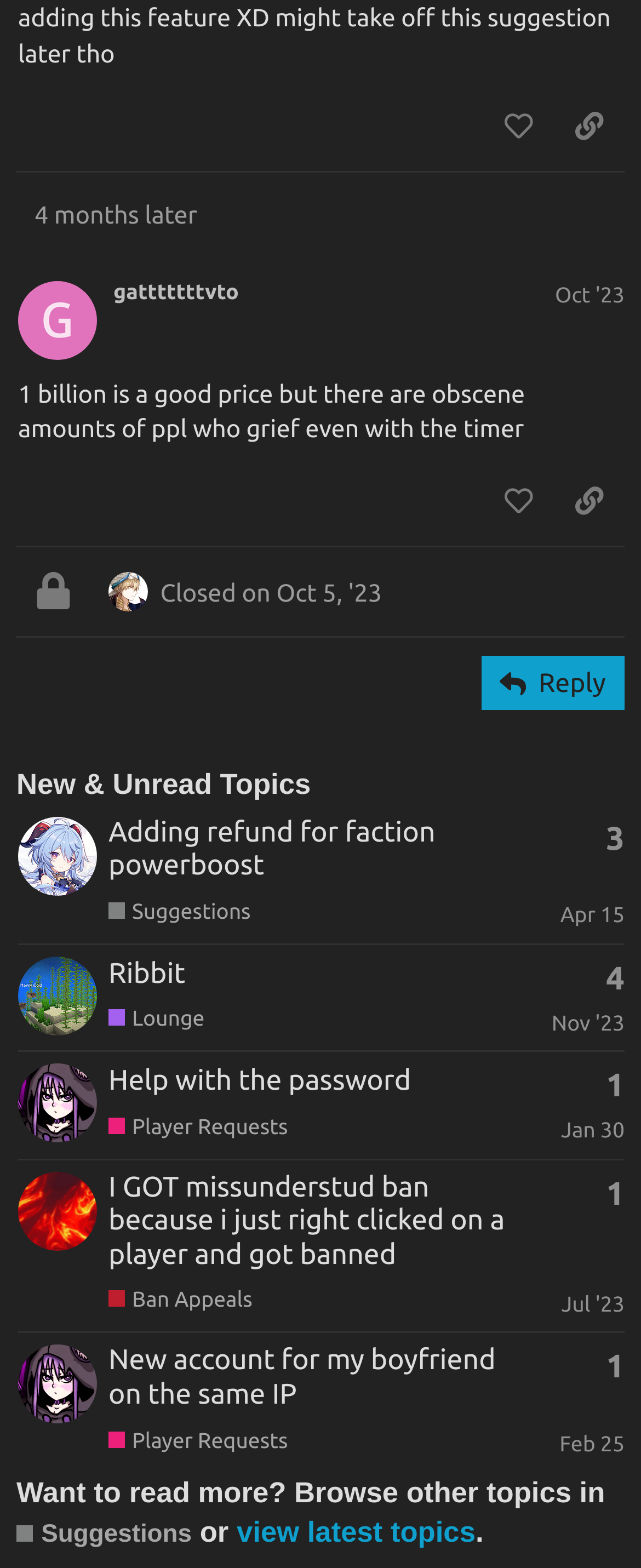Bounding box coordinates are specified in the format (top-left x, top-left y, bottom-right x, bottom-right y). All values are floating point numbers bounded between 0 and 1. Please provide the bounding box coordinate of the region this sentence describes: alt="Polyanthus Sales"

None